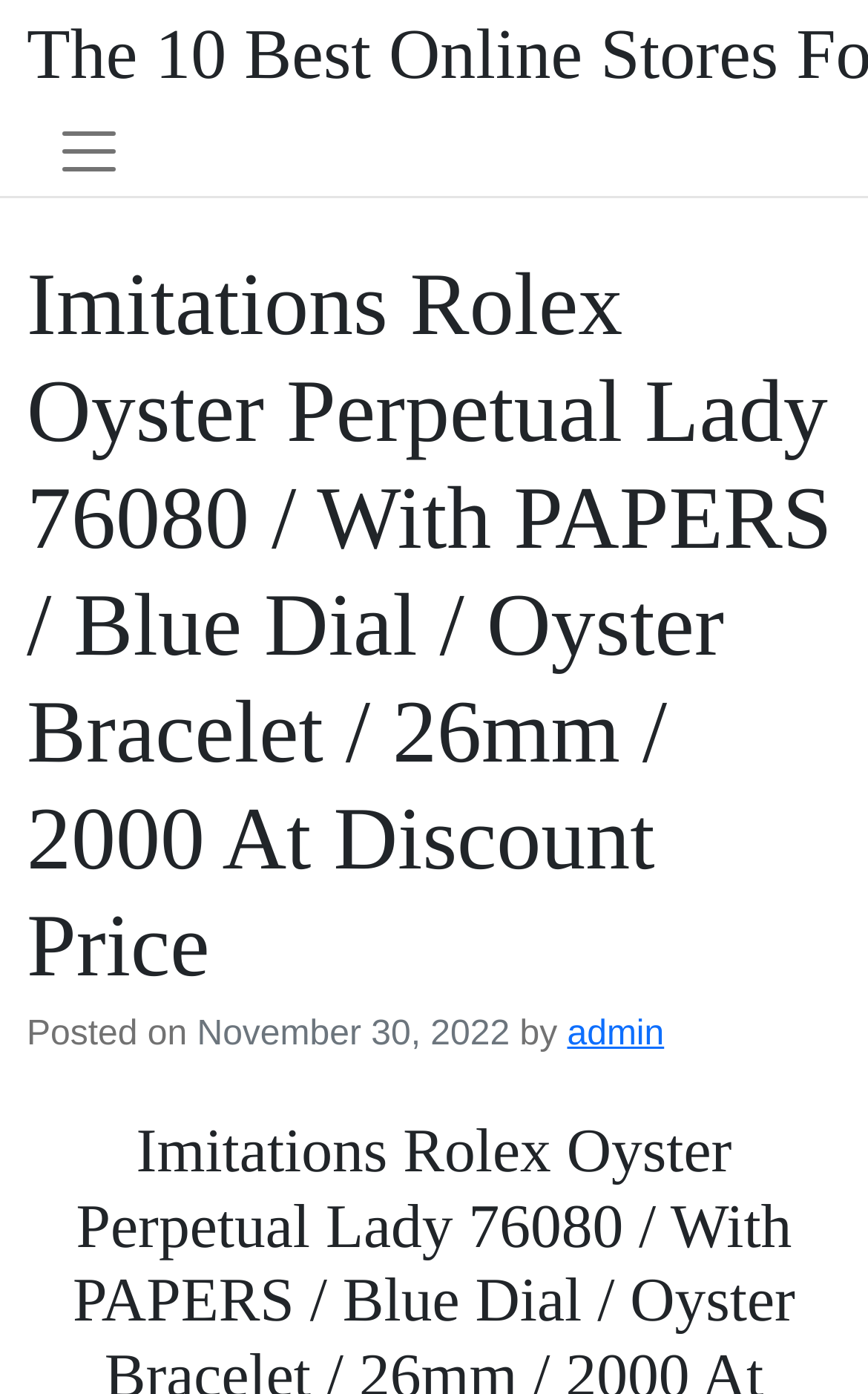Using the information shown in the image, answer the question with as much detail as possible: When was the post published?

The webpage contains a link 'November 30, 2022' which is accompanied by the text 'Posted on', indicating that the post was published on this date.